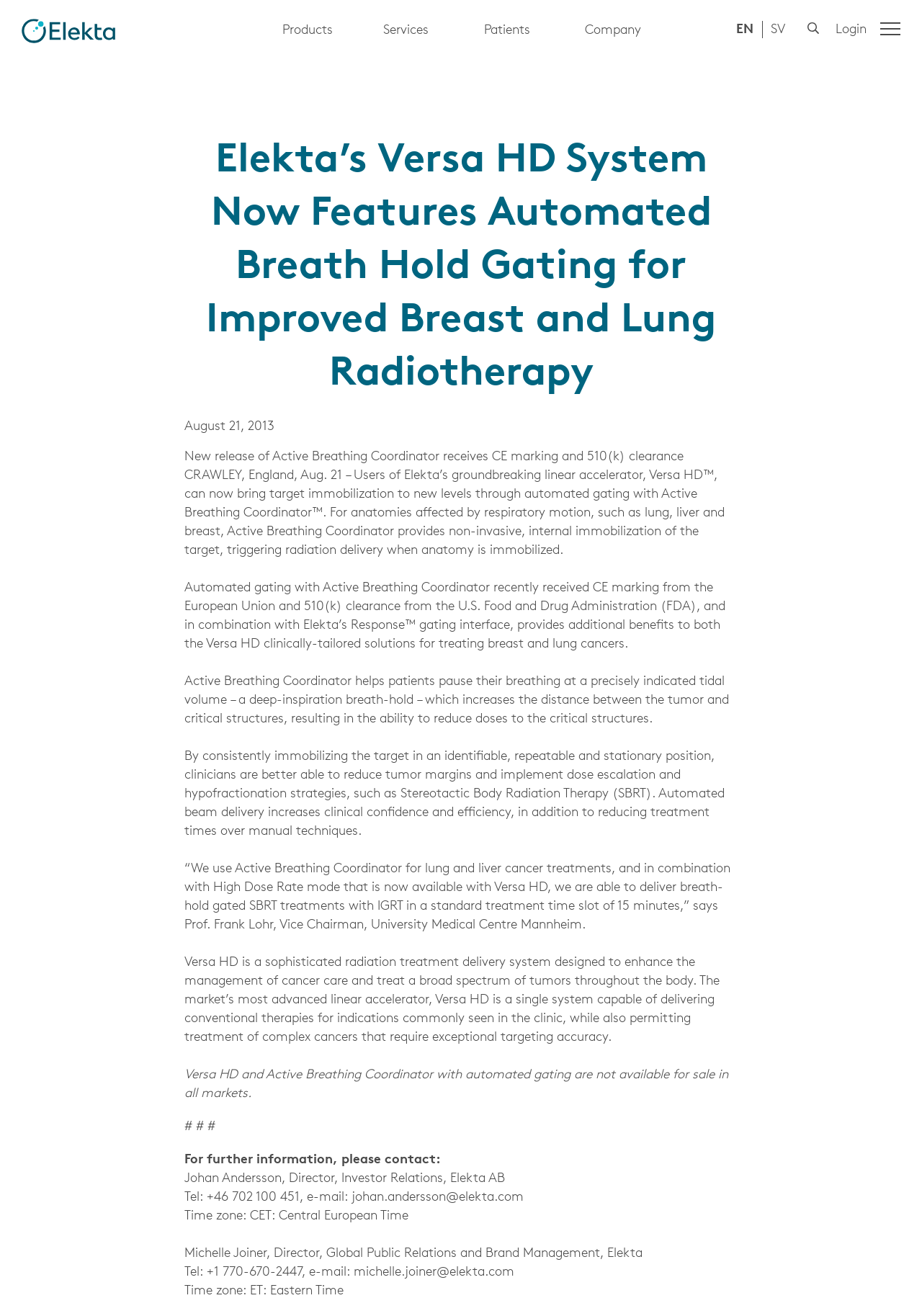Please locate the bounding box coordinates of the element that should be clicked to complete the given instruction: "Click on 'Next page'".

None